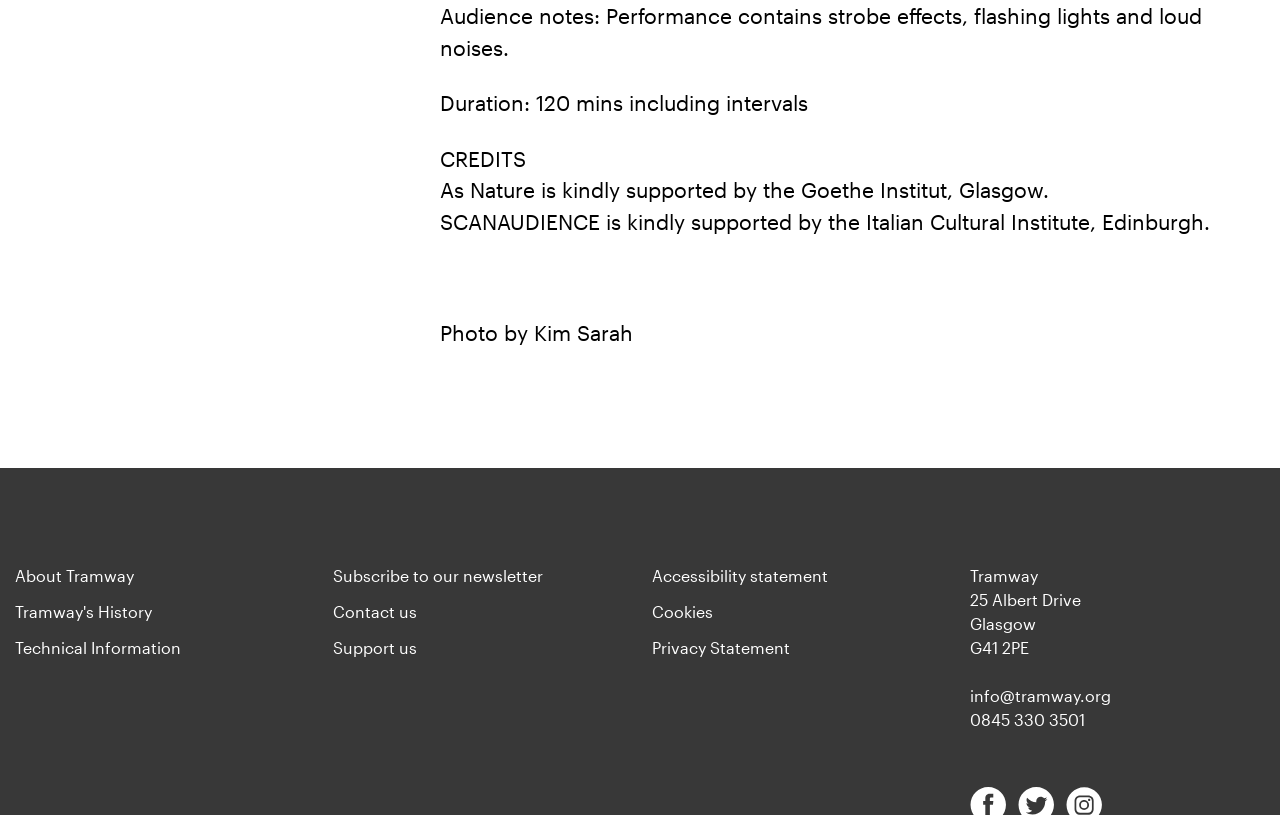Determine the bounding box coordinates of the clickable element necessary to fulfill the instruction: "Click on the link to know about the company". Provide the coordinates as four float numbers within the 0 to 1 range, i.e., [left, top, right, bottom].

None